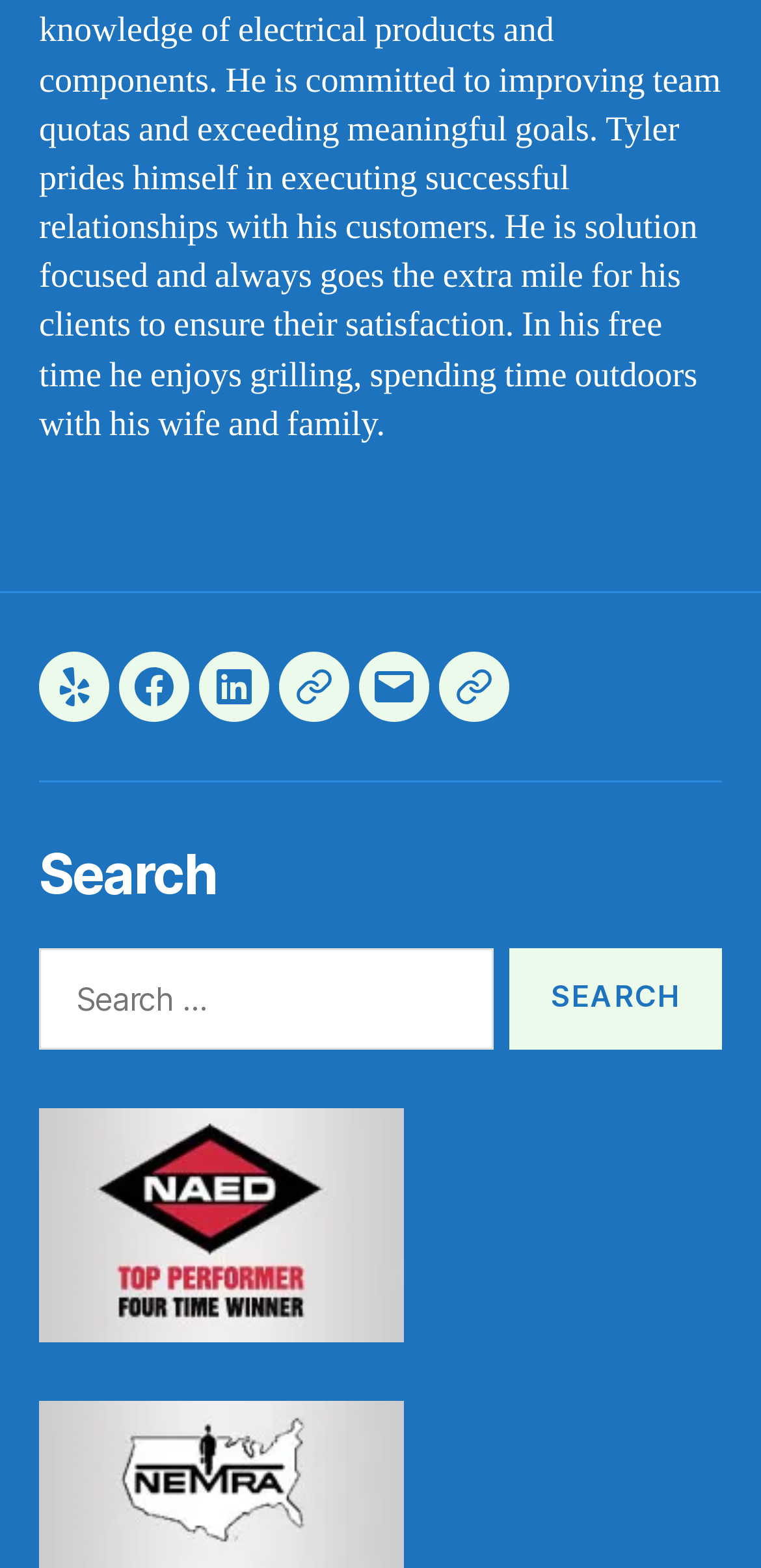What is the text on the search button?
Using the information from the image, answer the question thoroughly.

The search button has a static text 'SEARCH' which is located within the button element.